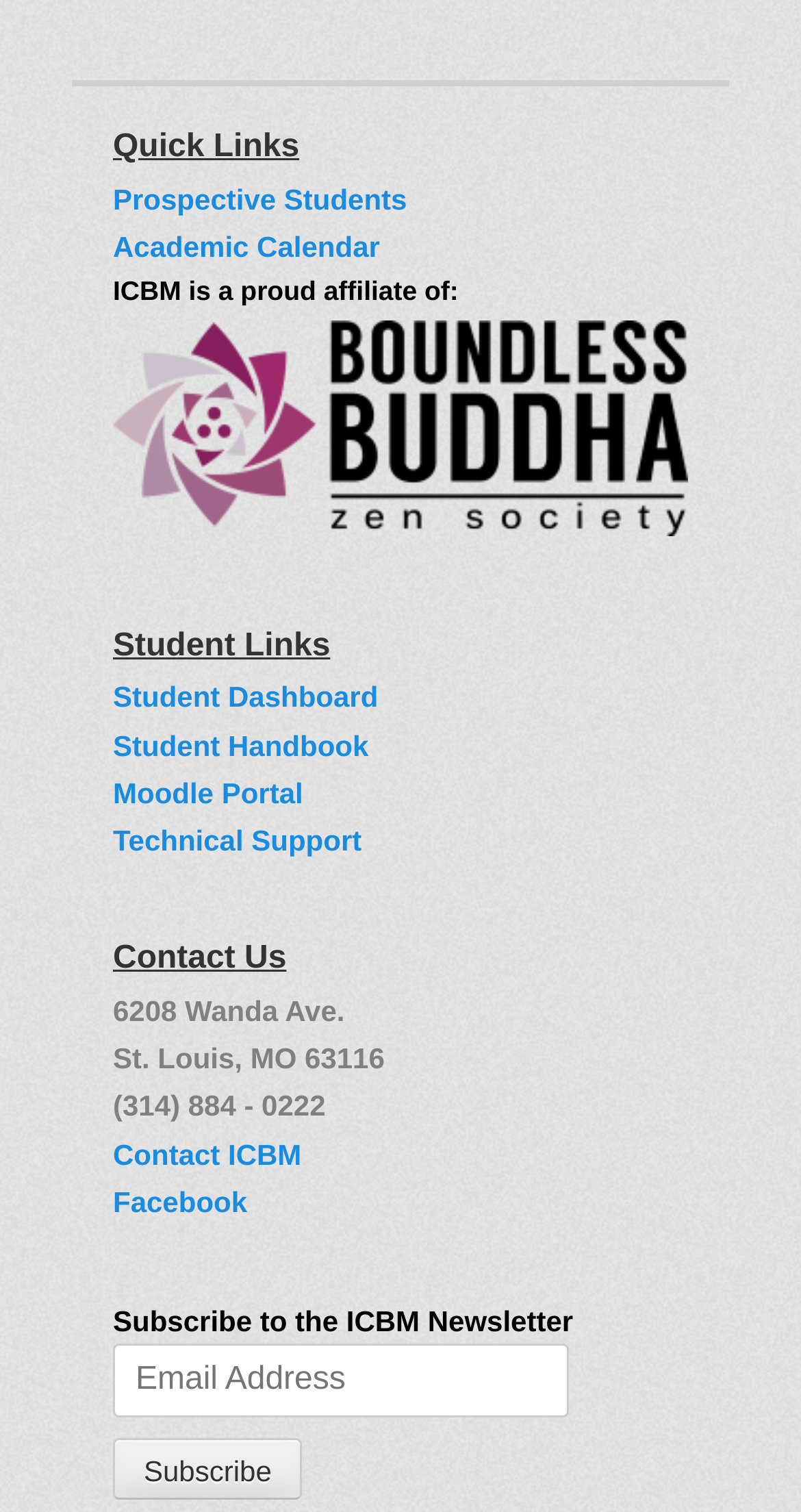How many links are under 'Prospective Students'?
From the screenshot, supply a one-word or short-phrase answer.

1